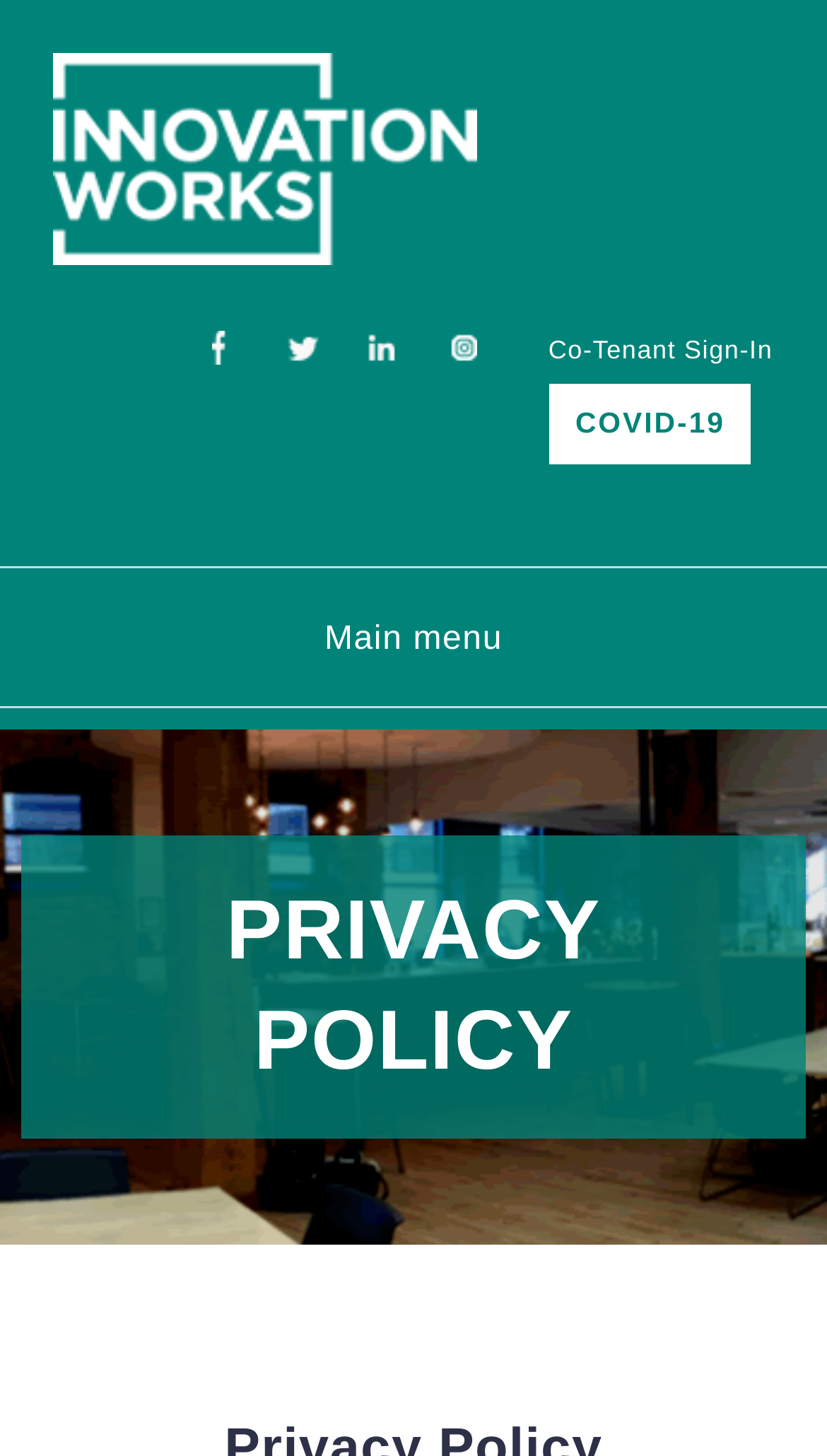Pinpoint the bounding box coordinates of the clickable element needed to complete the instruction: "explore TRENCH STRAIGHT product". The coordinates should be provided as four float numbers between 0 and 1: [left, top, right, bottom].

None